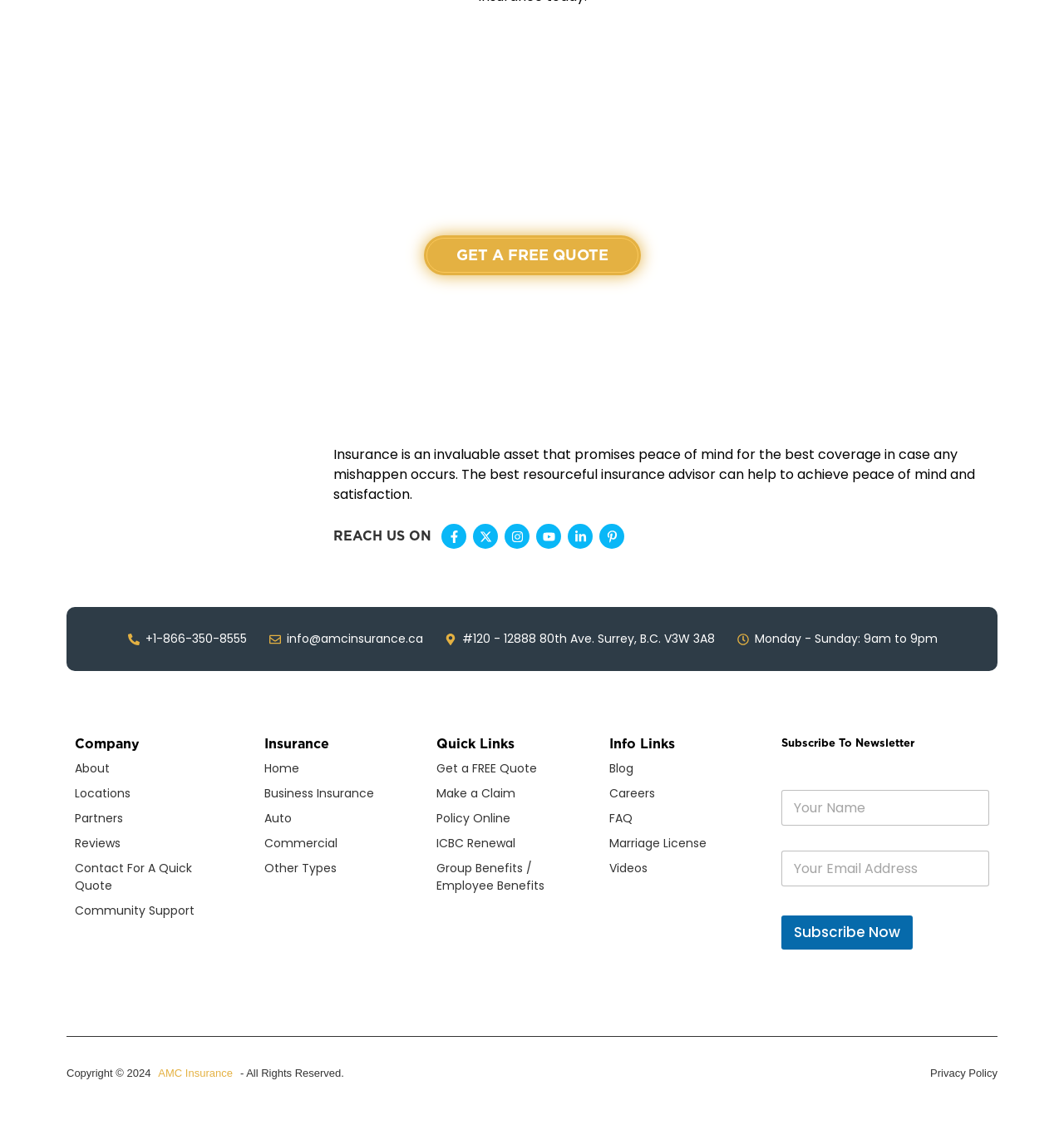Bounding box coordinates should be in the format (top-left x, top-left y, bottom-right x, bottom-right y) and all values should be floating point numbers between 0 and 1. Determine the bounding box coordinate for the UI element described as: Policy Online

[0.41, 0.717, 0.541, 0.732]